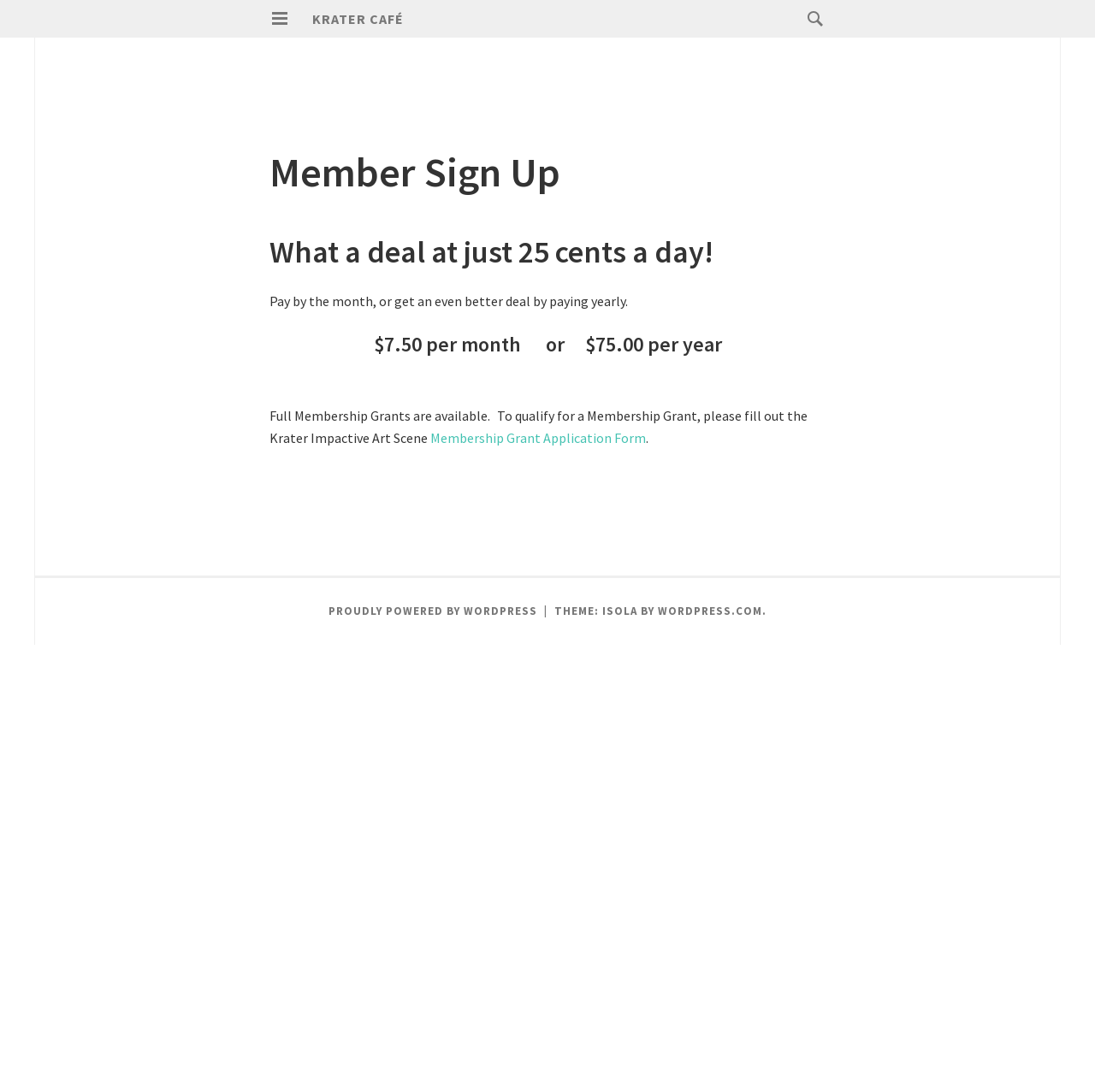What is the platform that powers the website?
Please provide a comprehensive answer based on the visual information in the image.

The platform that powers the website can be found in the footer section, where it is stated that the website is 'PROUDLY POWERED BY WORDPRESS'.